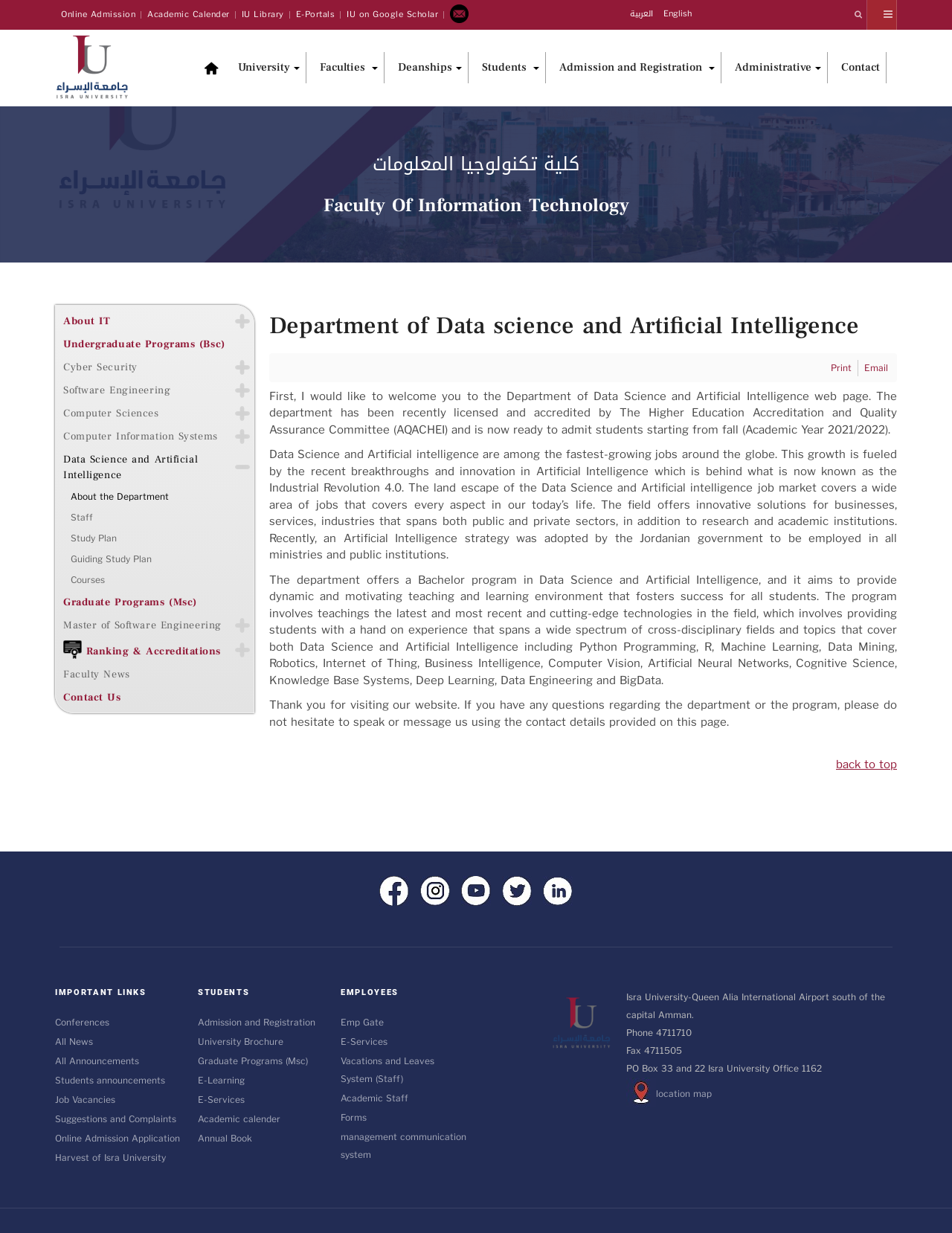Pinpoint the bounding box coordinates of the clickable element needed to complete the instruction: "Check the 'Ranking & Accreditations'". The coordinates should be provided as four float numbers between 0 and 1: [left, top, right, bottom].

[0.062, 0.516, 0.247, 0.537]